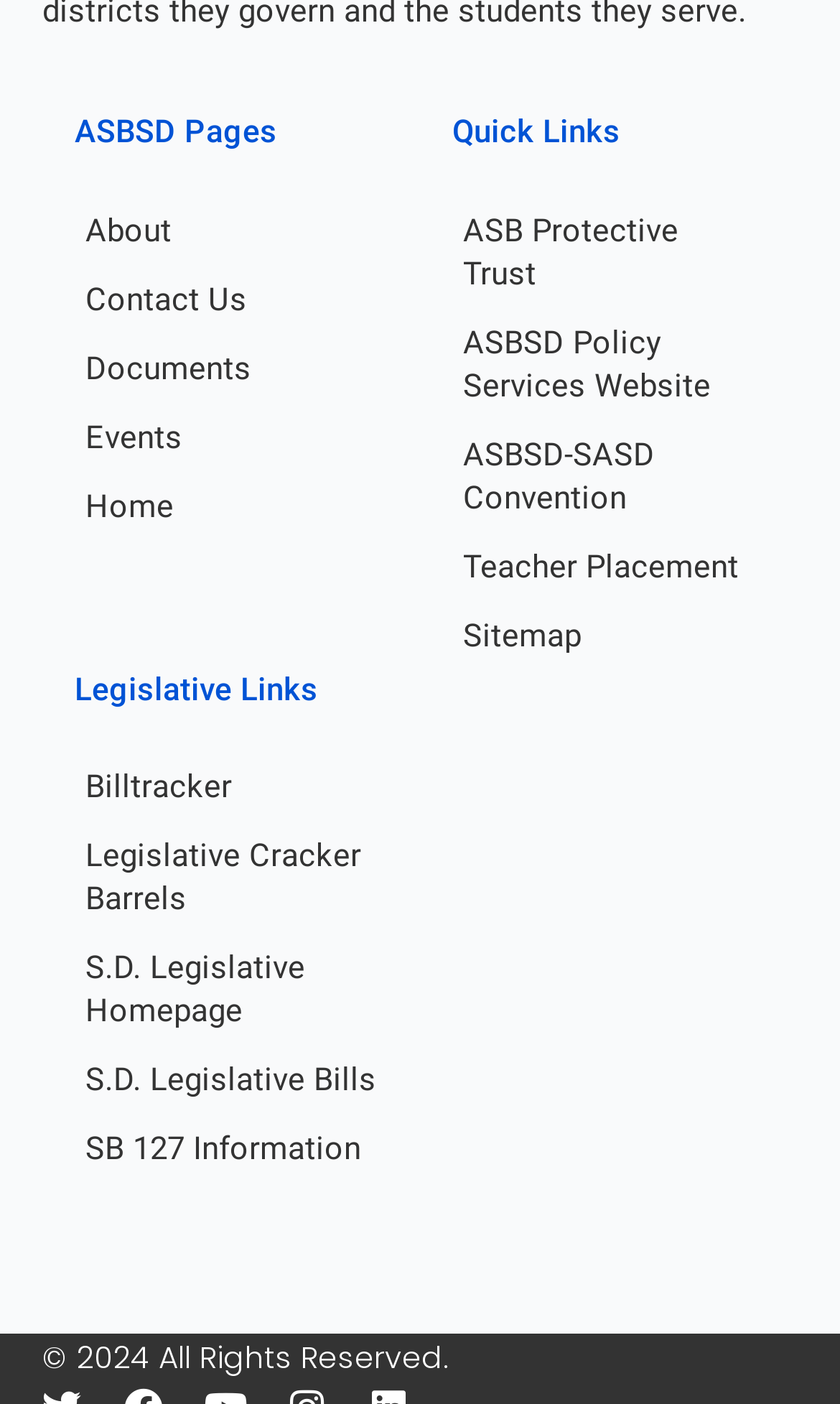Please examine the image and provide a detailed answer to the question: How many links are under 'Quick Links'?

I counted the number of links under the 'Quick Links' heading, which are 'ASB Protective Trust', 'ASBSD Policy Services Website', 'ASBSD-SASD Convention', 'Teacher Placement', 'Sitemap', and found that there are 6 links in total.